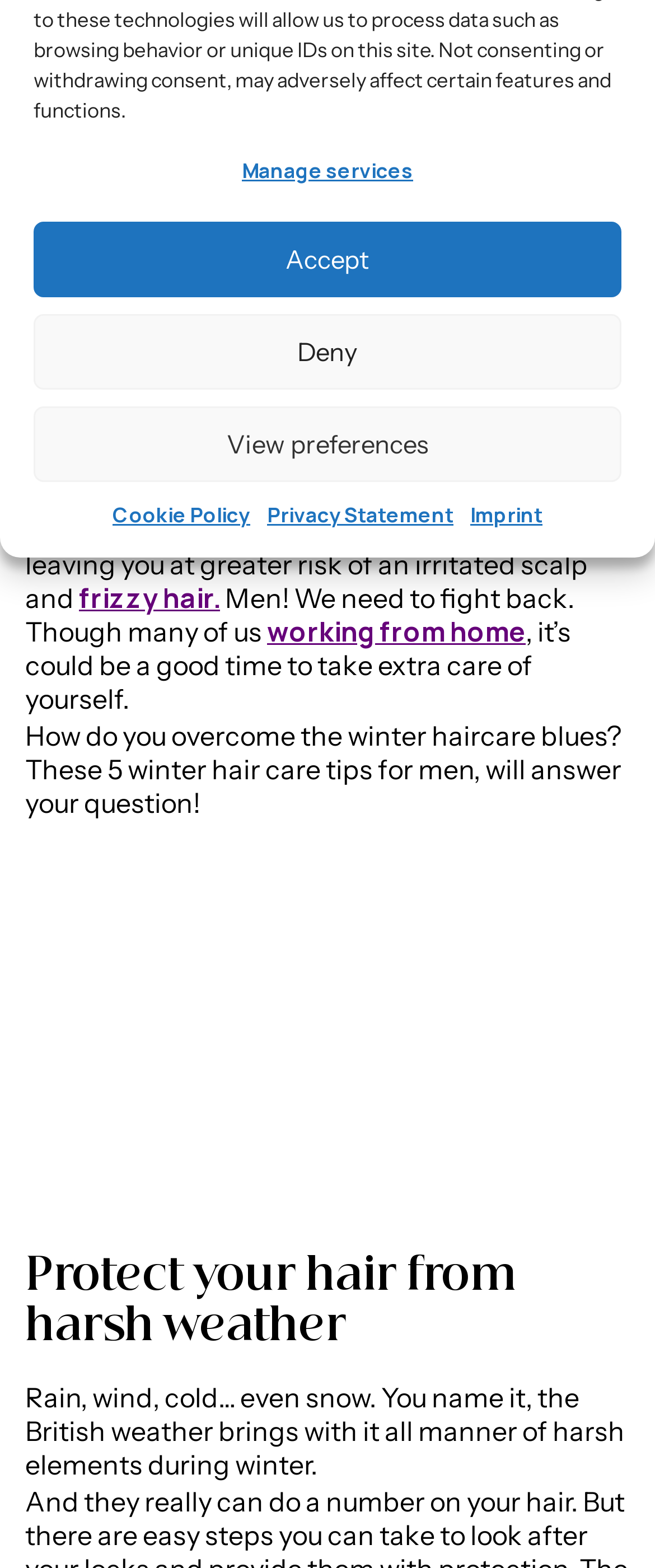Given the description of a UI element: "Store", identify the bounding box coordinates of the matching element in the webpage screenshot.

[0.149, 0.035, 0.3, 0.067]